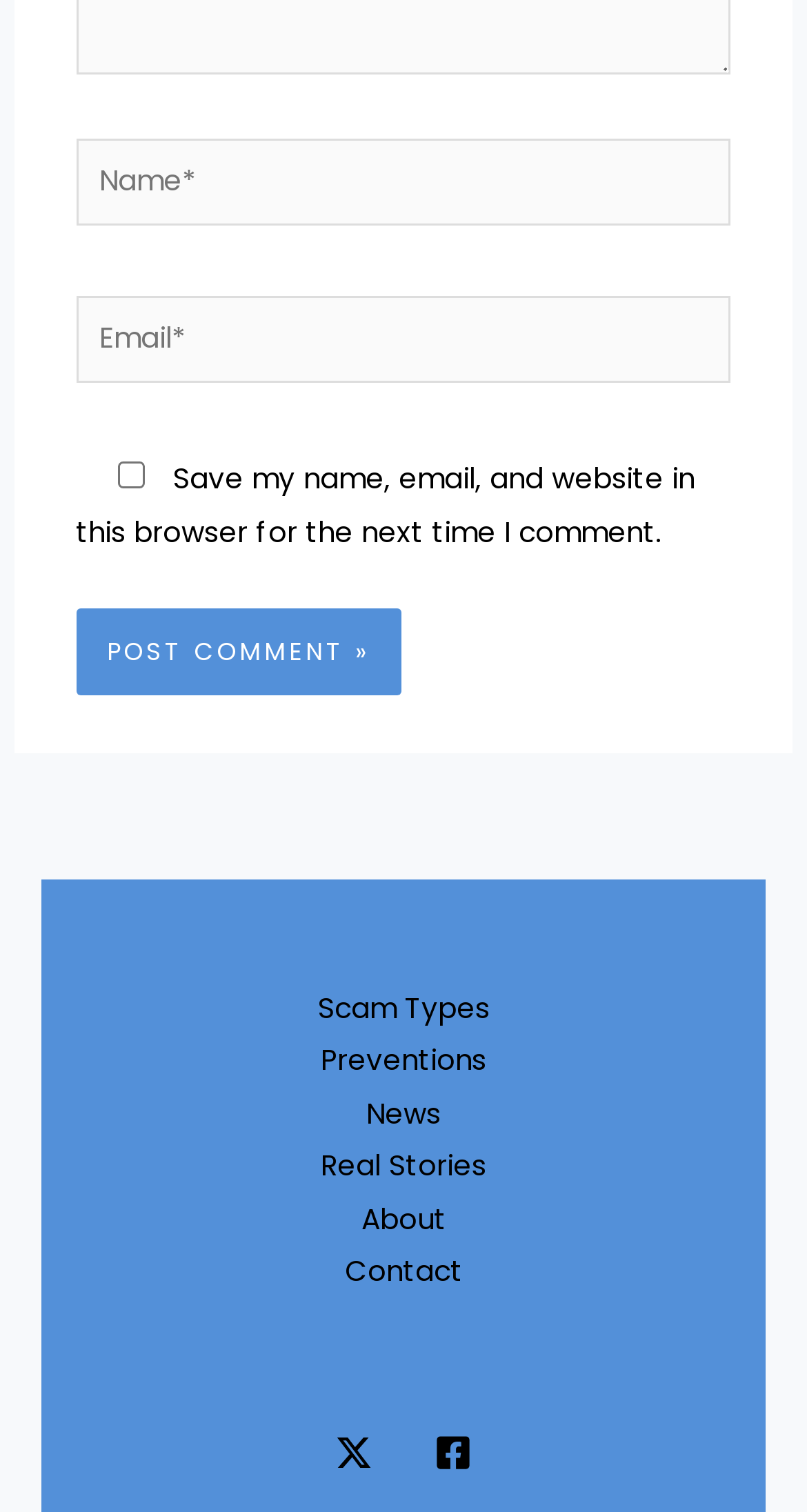Please identify the bounding box coordinates of the region to click in order to complete the given instruction: "Enter your name". The coordinates should be four float numbers between 0 and 1, i.e., [left, top, right, bottom].

[0.094, 0.091, 0.906, 0.149]